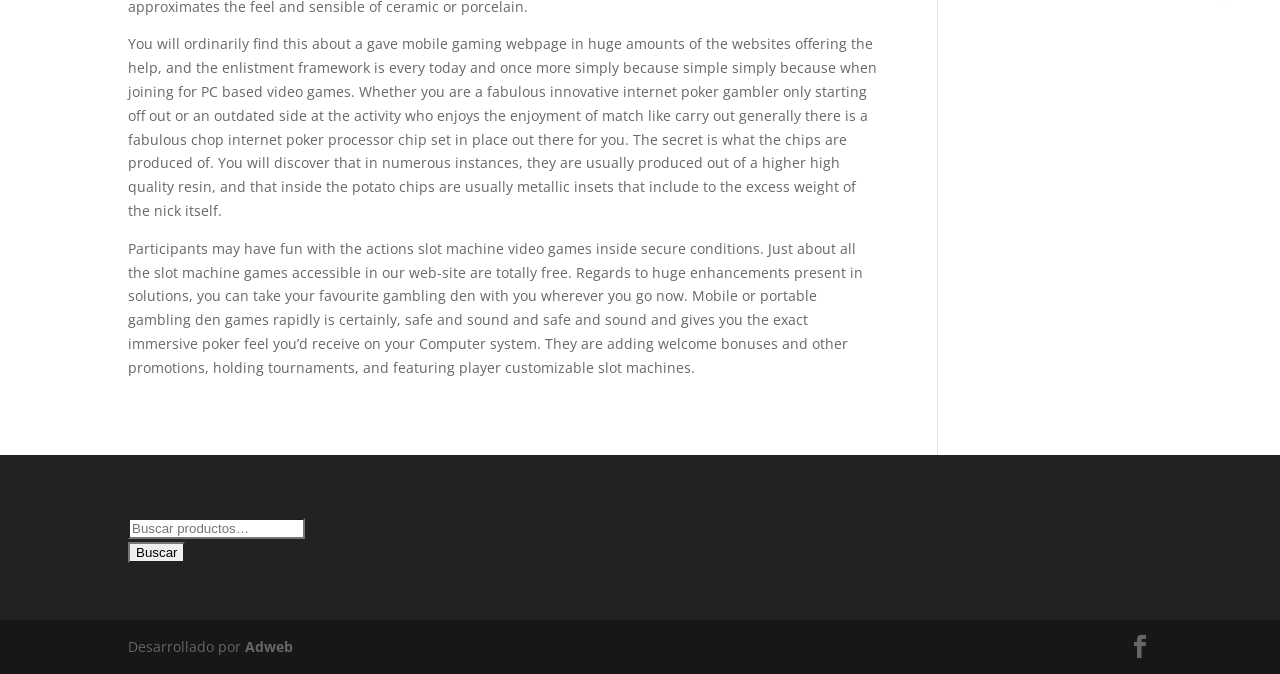Is the website offering free games?
Use the screenshot to answer the question with a single word or phrase.

Yes